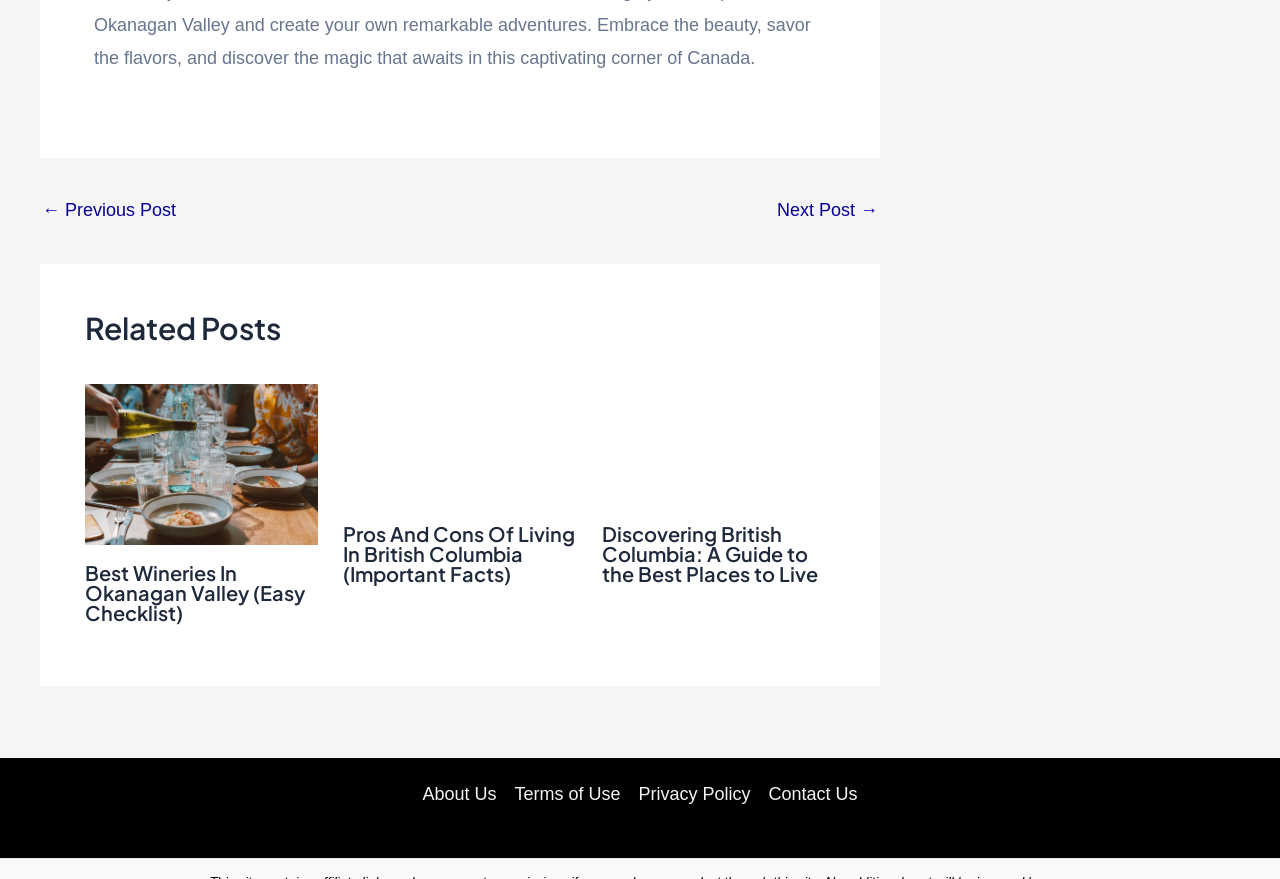Bounding box coordinates are specified in the format (top-left x, top-left y, bottom-right x, bottom-right y). All values are floating point numbers bounded between 0 and 1. Please provide the bounding box coordinate of the region this sentence describes: Contact Us

[0.593, 0.885, 0.67, 0.923]